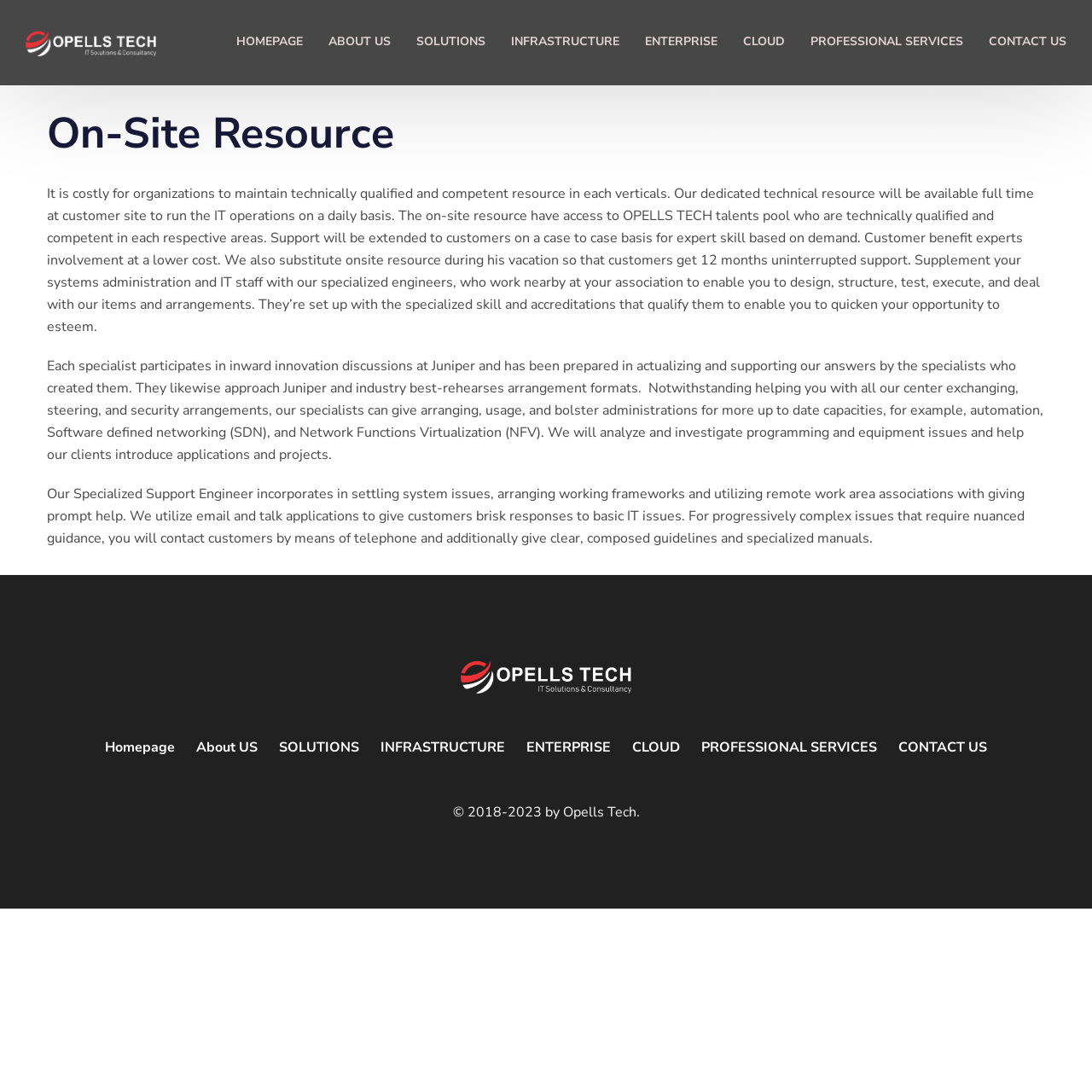Based on the element description PROFESSIONAL SERVICES, identify the bounding box of the UI element in the given webpage screenshot. The coordinates should be in the format (top-left x, top-left y, bottom-right x, bottom-right y) and must be between 0 and 1.

[0.742, 0.033, 0.882, 0.077]